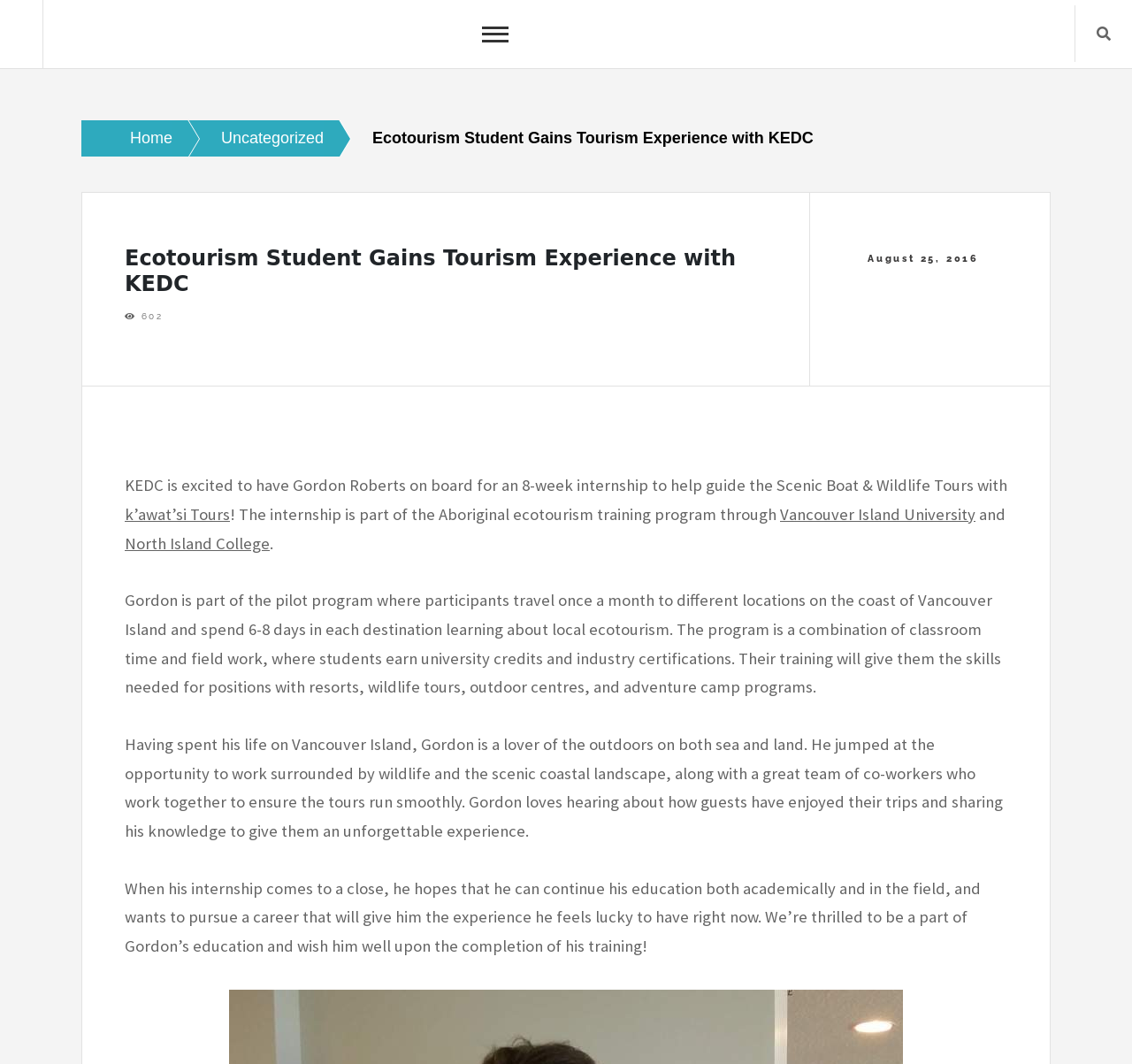Analyze the image and answer the question with as much detail as possible: 
What is the duration of Gordon's internship?

I found the answer by reading the text 'KEDC is excited to have Gordon Roberts on board for an 8-week internship...' which is located in the main content area of the webpage.